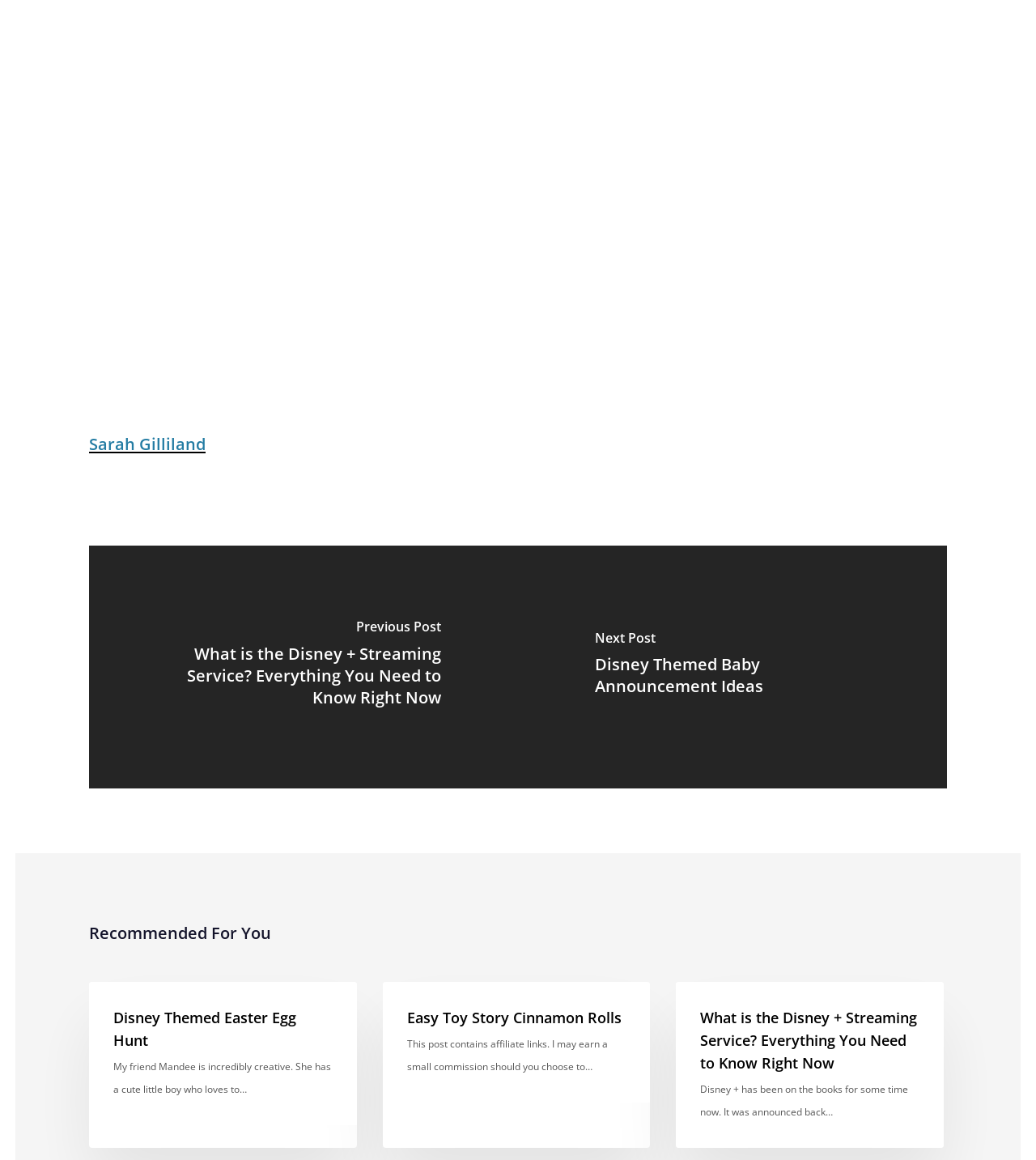Locate the bounding box of the UI element with the following description: "parent_node: Next Post".

[0.5, 0.47, 0.914, 0.68]